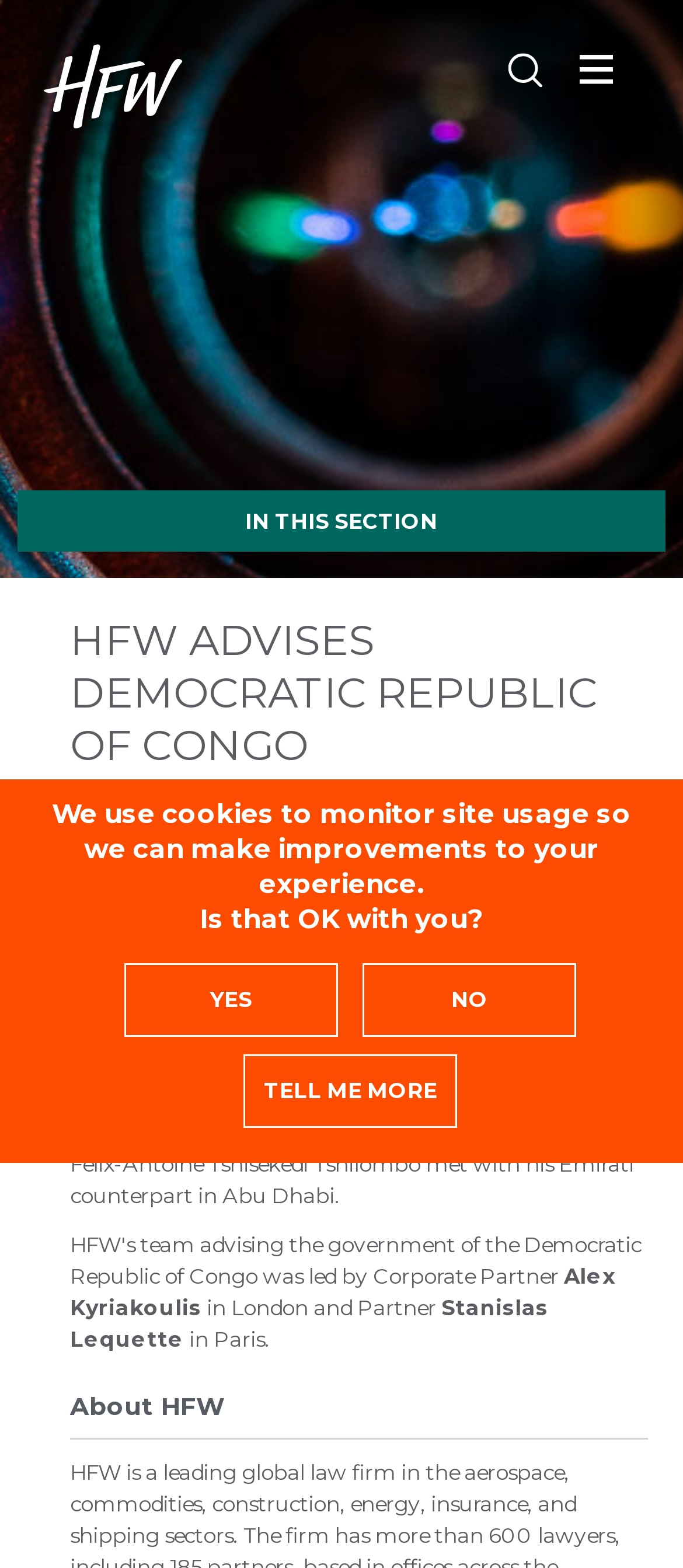Locate the bounding box coordinates of the area to click to fulfill this instruction: "Open the navigation menu". The bounding box should be presented as four float numbers between 0 and 1, in the order [left, top, right, bottom].

[0.846, 0.034, 0.923, 0.064]